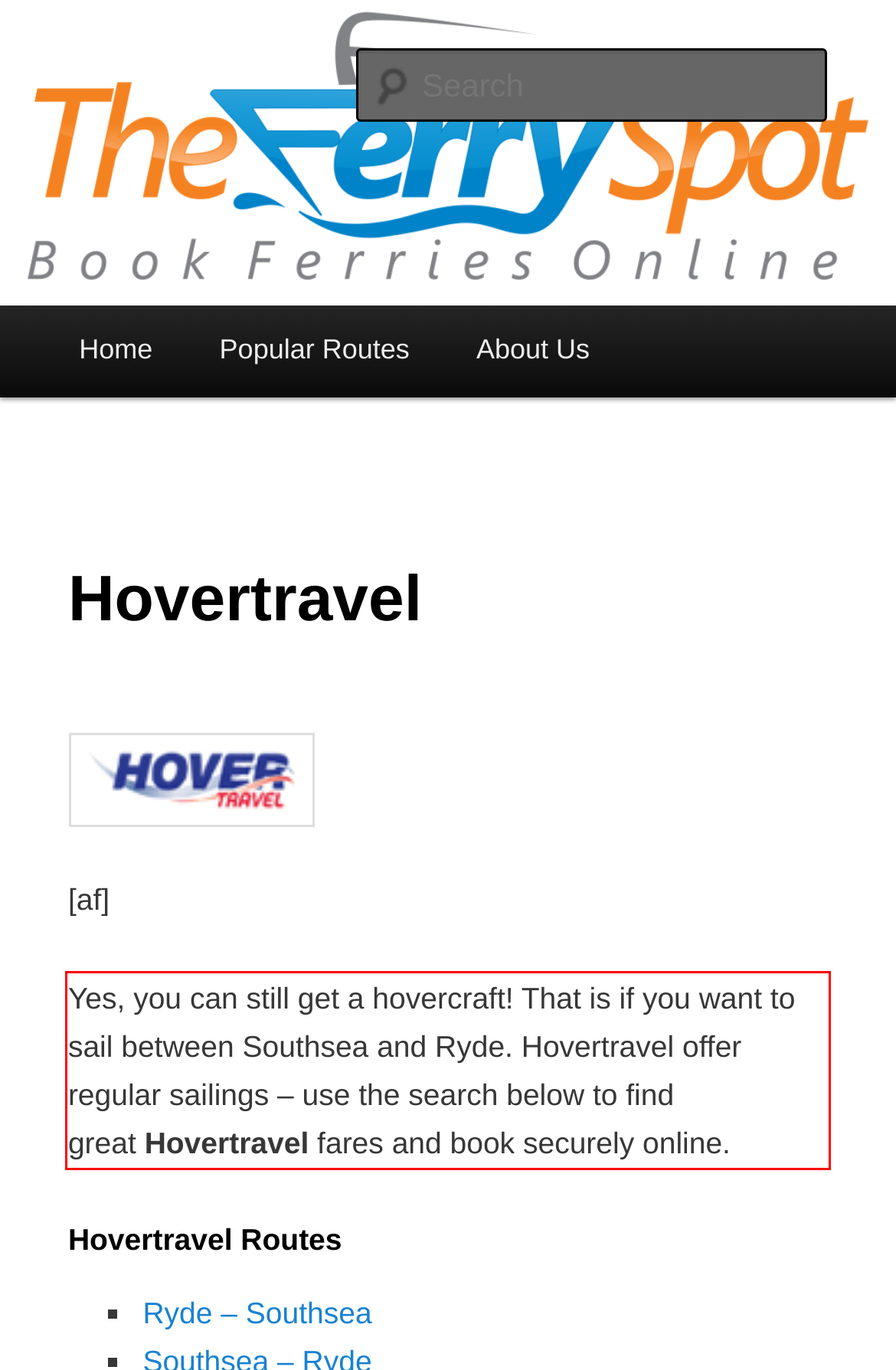Examine the webpage screenshot, find the red bounding box, and extract the text content within this marked area.

Yes, you can still get a hovercraft! That is if you want to sail between Southsea and Ryde. Hovertravel offer regular sailings – use the search below to find great Hovertravel fares and book securely online.